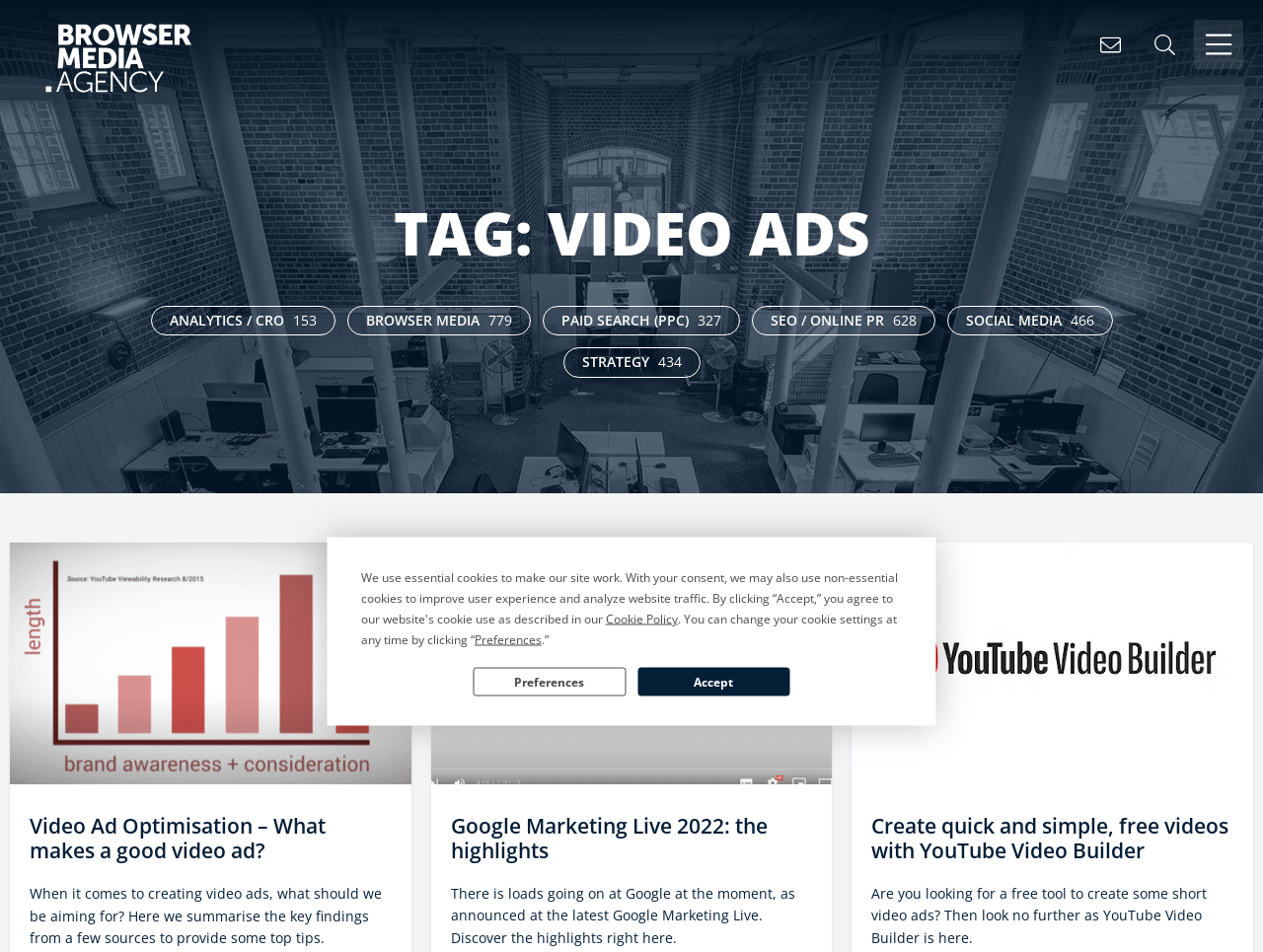Determine the bounding box coordinates of the clickable area required to perform the following instruction: "Read about Video Ad Optimisation". The coordinates should be represented as four float numbers between 0 and 1: [left, top, right, bottom].

[0.008, 0.824, 0.326, 0.928]